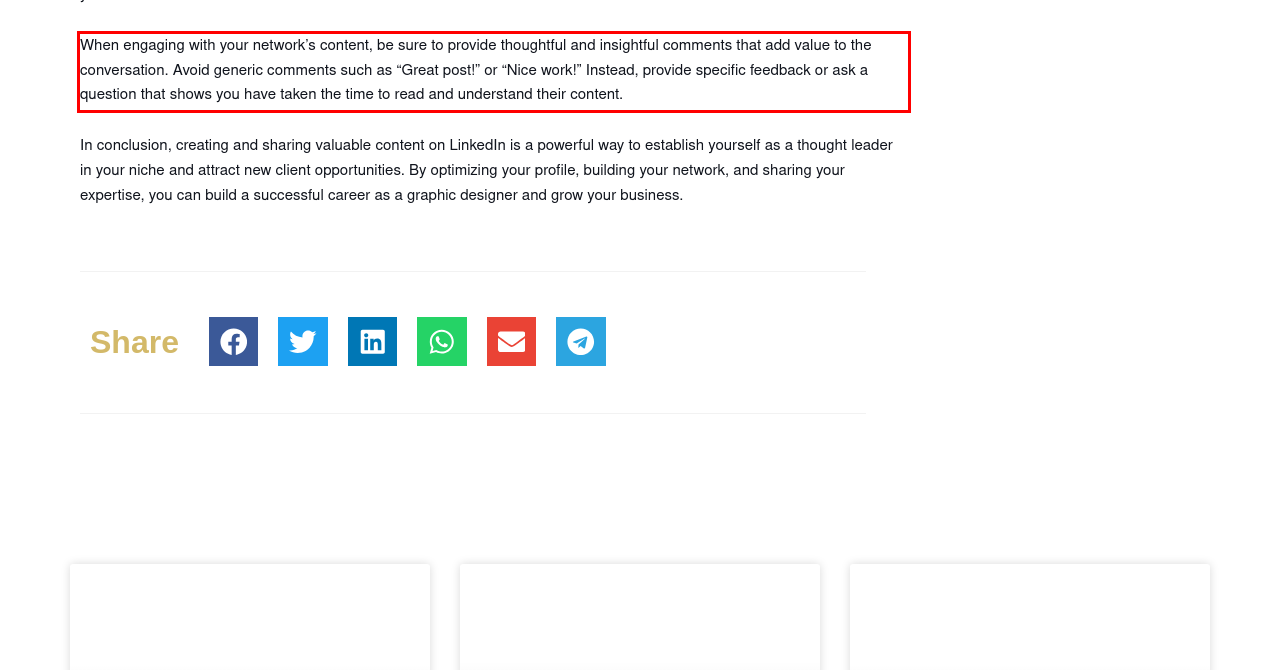Perform OCR on the text inside the red-bordered box in the provided screenshot and output the content.

When engaging with your network’s content, be sure to provide thoughtful and insightful comments that add value to the conversation. Avoid generic comments such as “Great post!” or “Nice work!” Instead, provide specific feedback or ask a question that shows you have taken the time to read and understand their content.